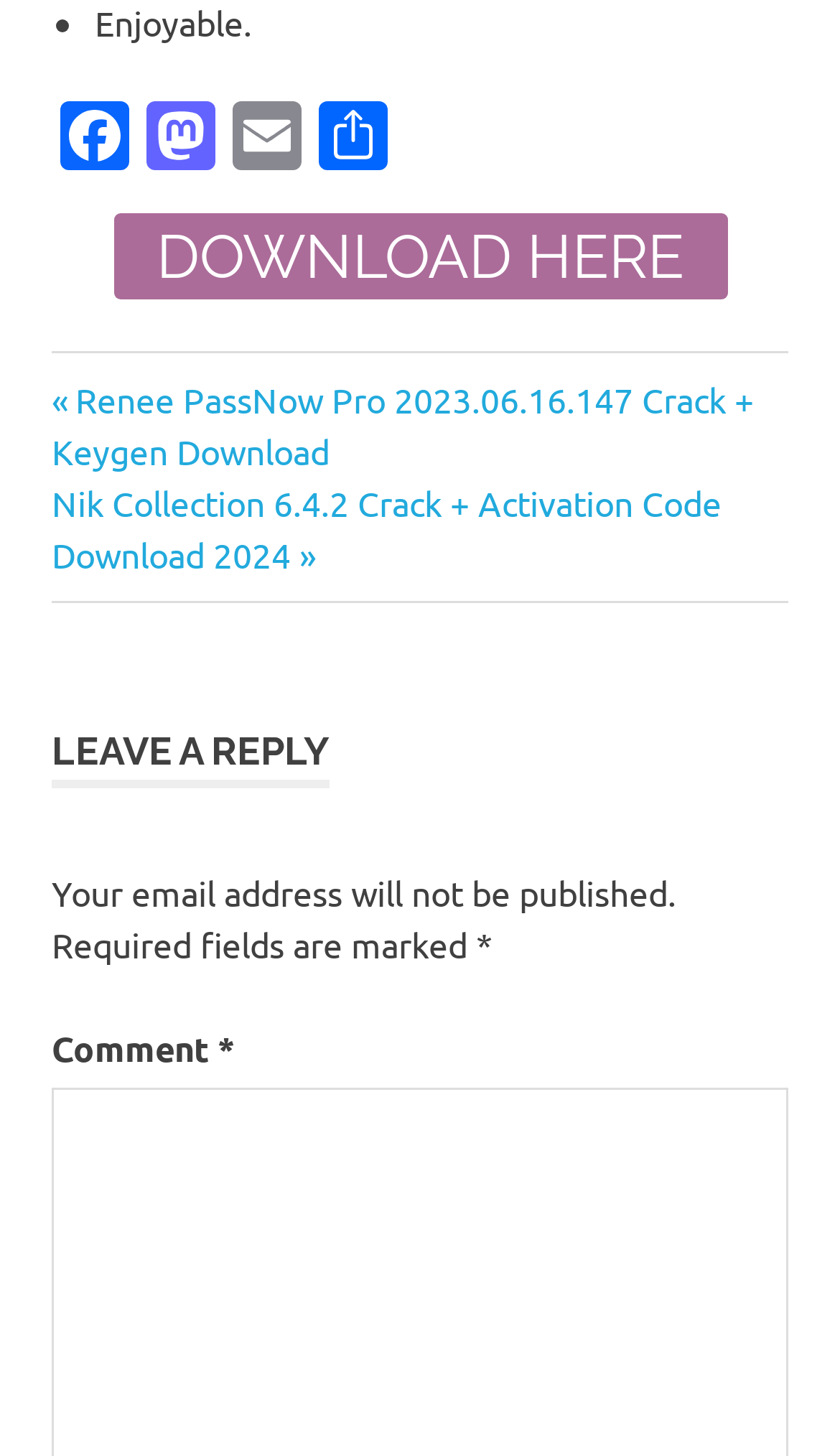What is the purpose of the comment section?
Give a detailed response to the question by analyzing the screenshot.

The comment section is labeled as 'LEAVE A REPLY' and contains fields for users to enter their comments, suggesting that it is intended for users to provide feedback or respond to the content on the webpage.